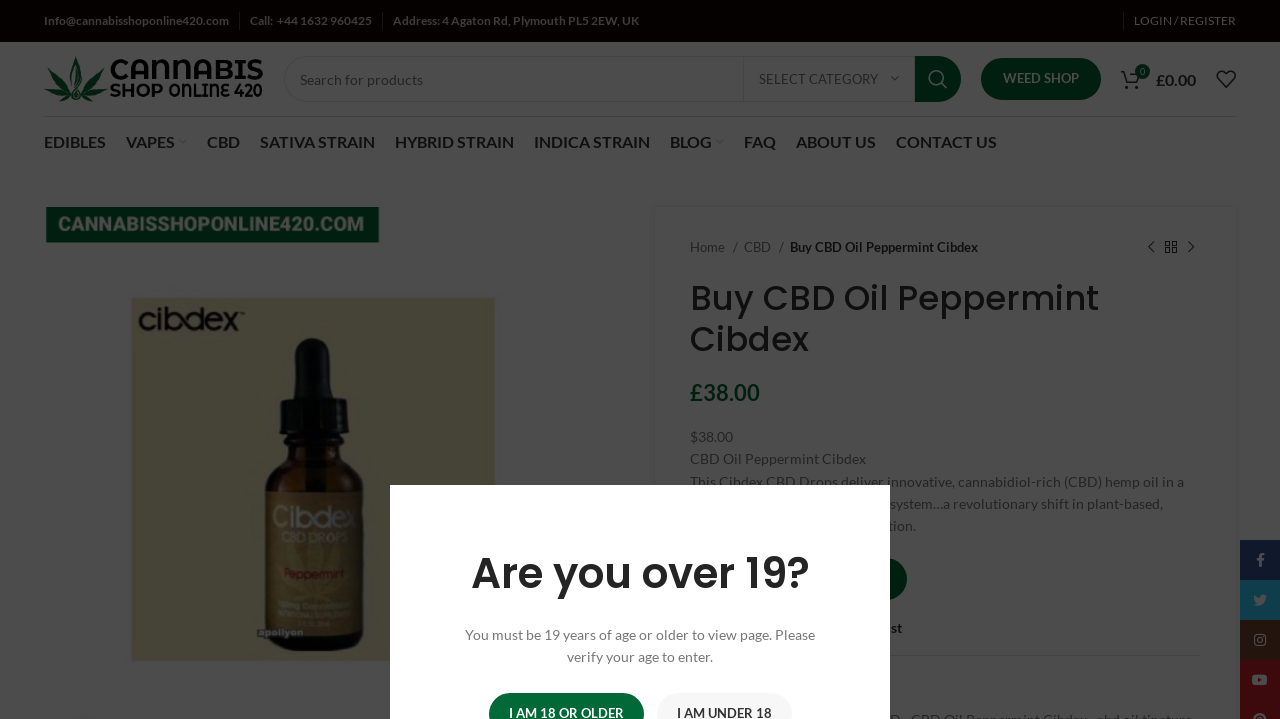Can you find the bounding box coordinates for the element that needs to be clicked to execute this instruction: "Add to cart"? The coordinates should be given as four float numbers between 0 and 1, i.e., [left, top, right, bottom].

[0.609, 0.776, 0.709, 0.834]